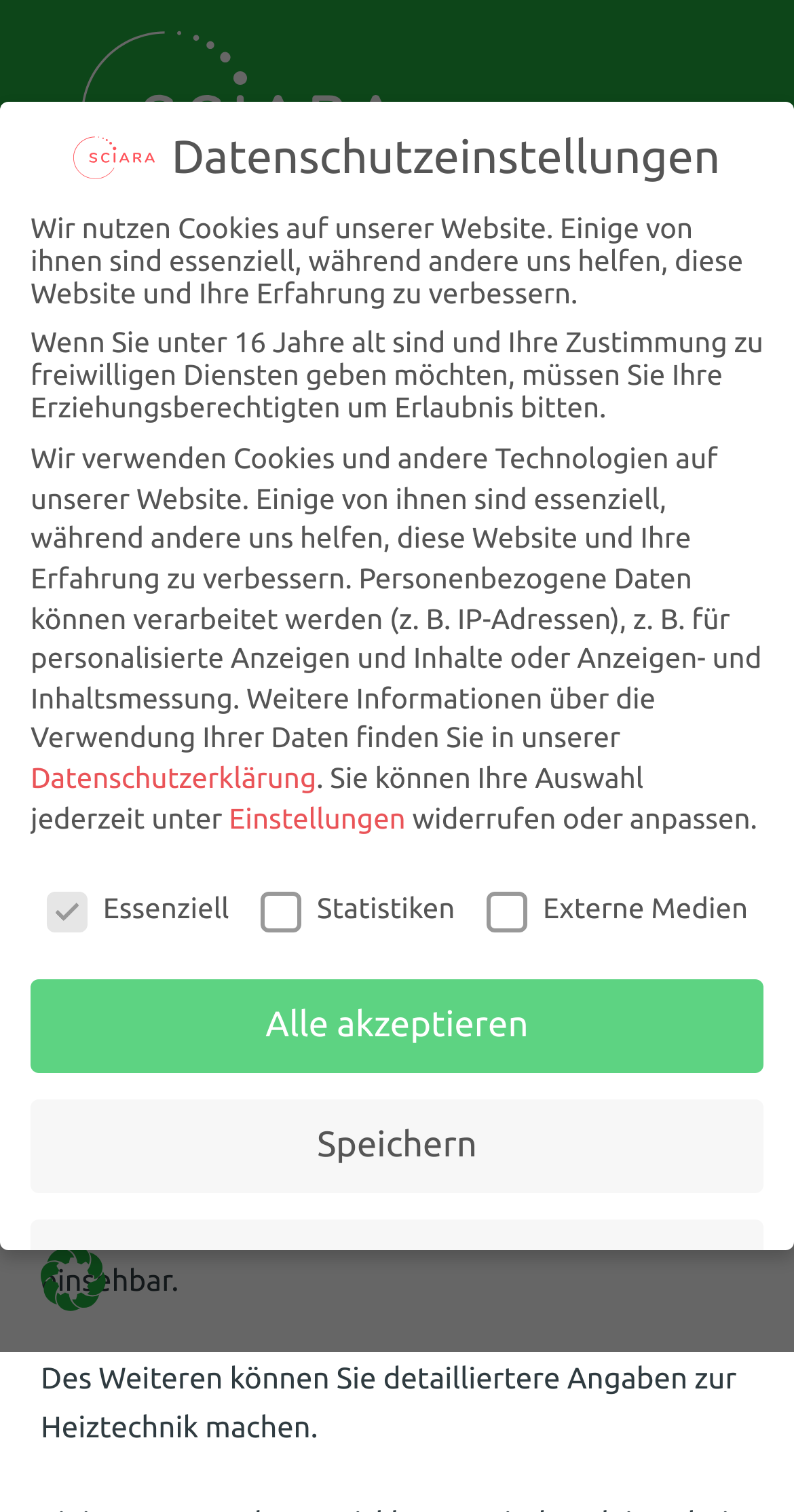Find the bounding box coordinates of the UI element according to this description: "parent_node: Statistiken name="cookieGroup[]" value="statistics"".

[0.573, 0.59, 0.606, 0.608]